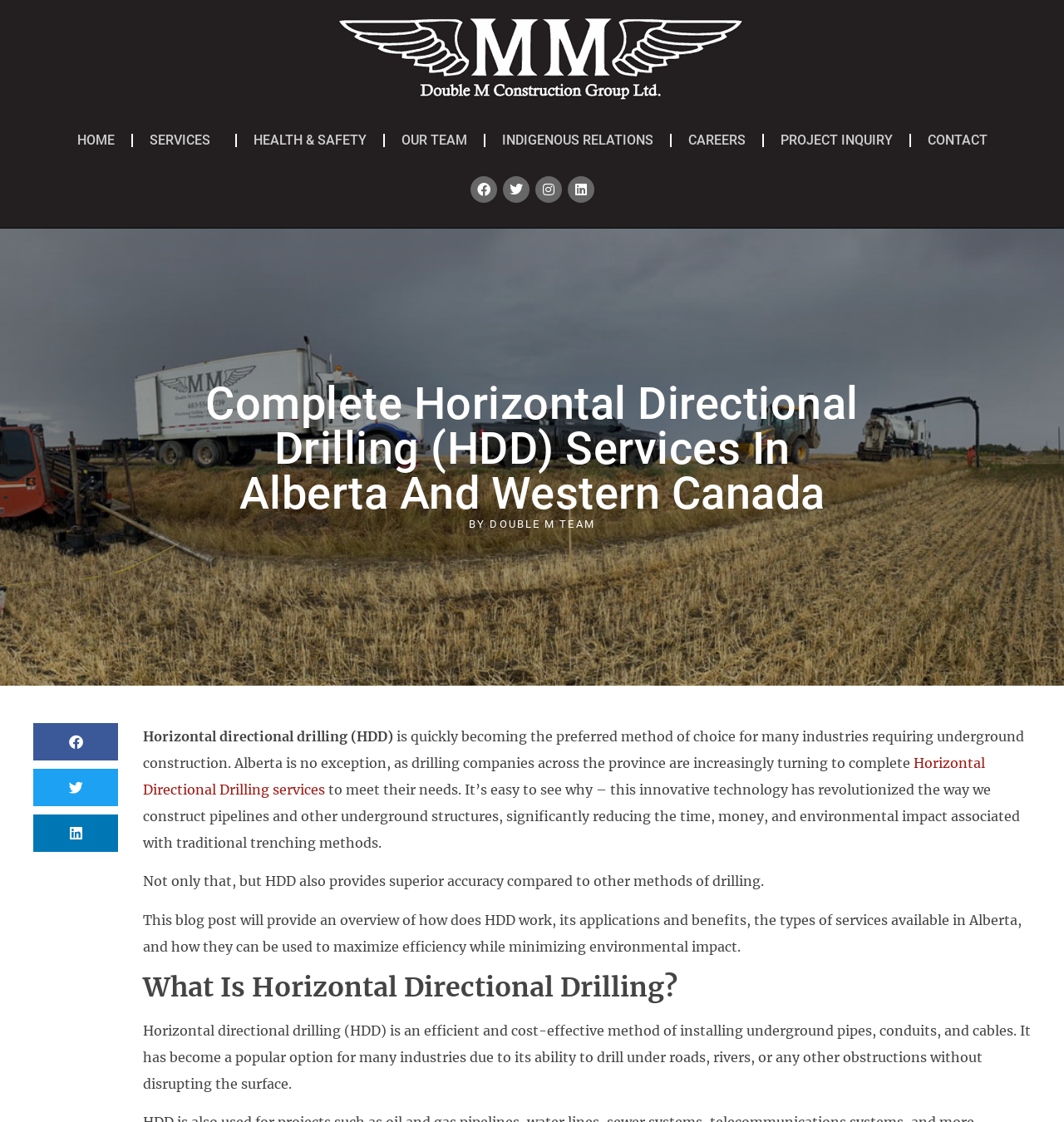Offer a comprehensive description of the webpage’s content and structure.

The webpage is about complete Horizontal Directional Drilling (HDD) services in Alberta and Western Canada. At the top, there is a logo of "Double M Construction Group Alberta" with a link to the company's website. Below the logo, there is a navigation menu with links to different sections of the website, including "HOME", "SERVICES", "HEALTH & SAFETY", "OUR TEAM", "INDIGENOUS RELATIONS", "CAREERS", "PROJECT INQUIRY", and "CONTACT".

On the right side of the navigation menu, there are social media links to Facebook, Twitter, Instagram, and LinkedIn. Below the navigation menu, there is a heading that reads "Complete Horizontal Directional Drilling (HDD) Services In Alberta And Western Canada". 

The main content of the webpage is divided into sections. The first section introduces Horizontal Directional Drilling (HDD) as a preferred method of choice for many industries requiring underground construction in Alberta. It explains that HDD is an innovative technology that has revolutionized the way pipelines and other underground structures are constructed, reducing time, money, and environmental impact.

The second section is titled "What Is Horizontal Directional Drilling?" and provides a detailed explanation of HDD, its applications, and benefits. It describes HDD as an efficient and cost-effective method of installing underground pipes, conduits, and cables, and explains how it can drill under roads, rivers, or any other obstructions without disrupting the surface.

There are three buttons on the left side of the webpage, allowing users to share the content on Facebook, Twitter, and LinkedIn.